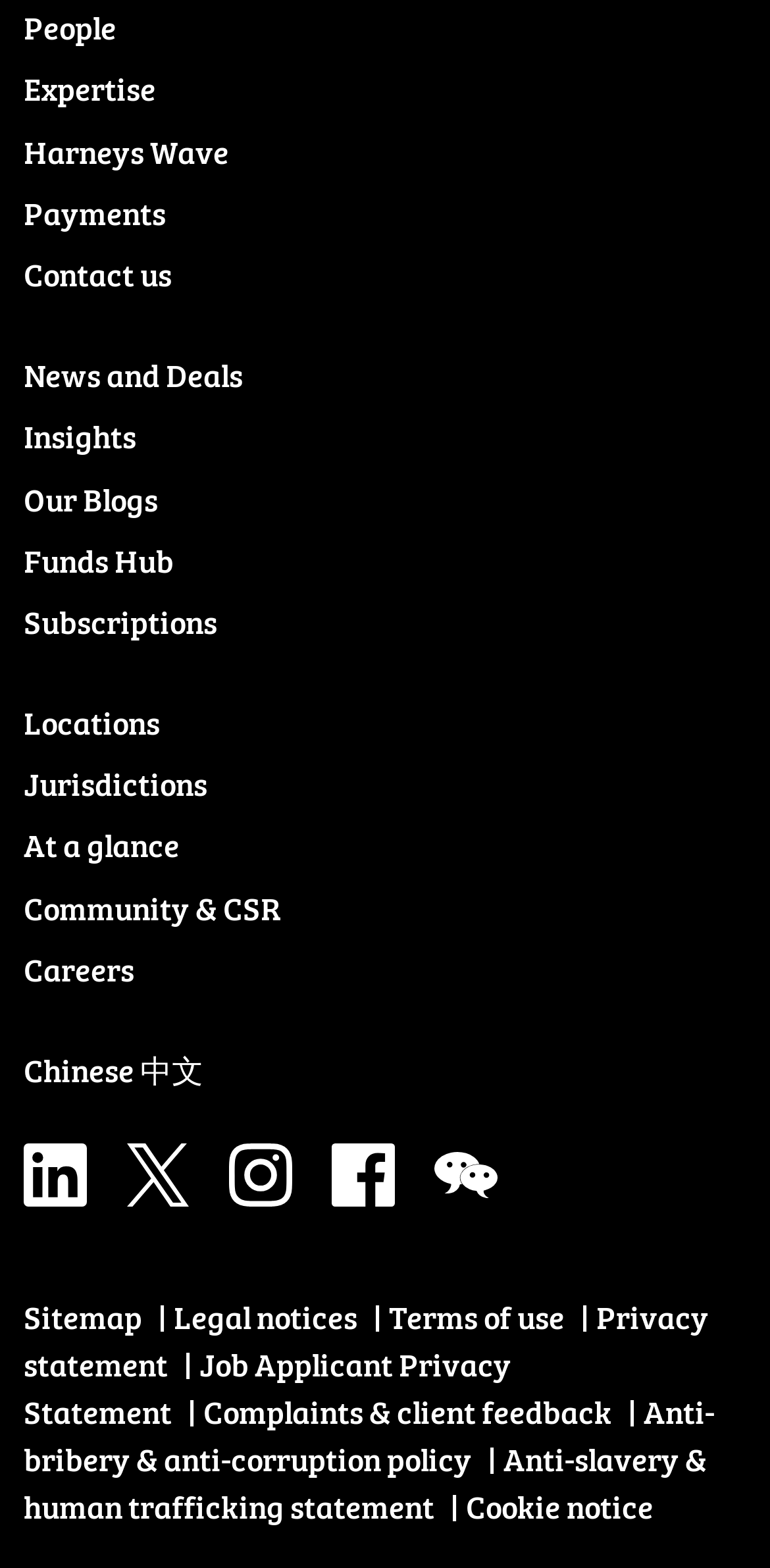What kind of information can I find in the 'Insights' section?
Provide a well-explained and detailed answer to the question.

The 'Insights' section is likely to provide users with industry insights, analysis, and thought leadership pieces, given the context of the website and the types of sections available.